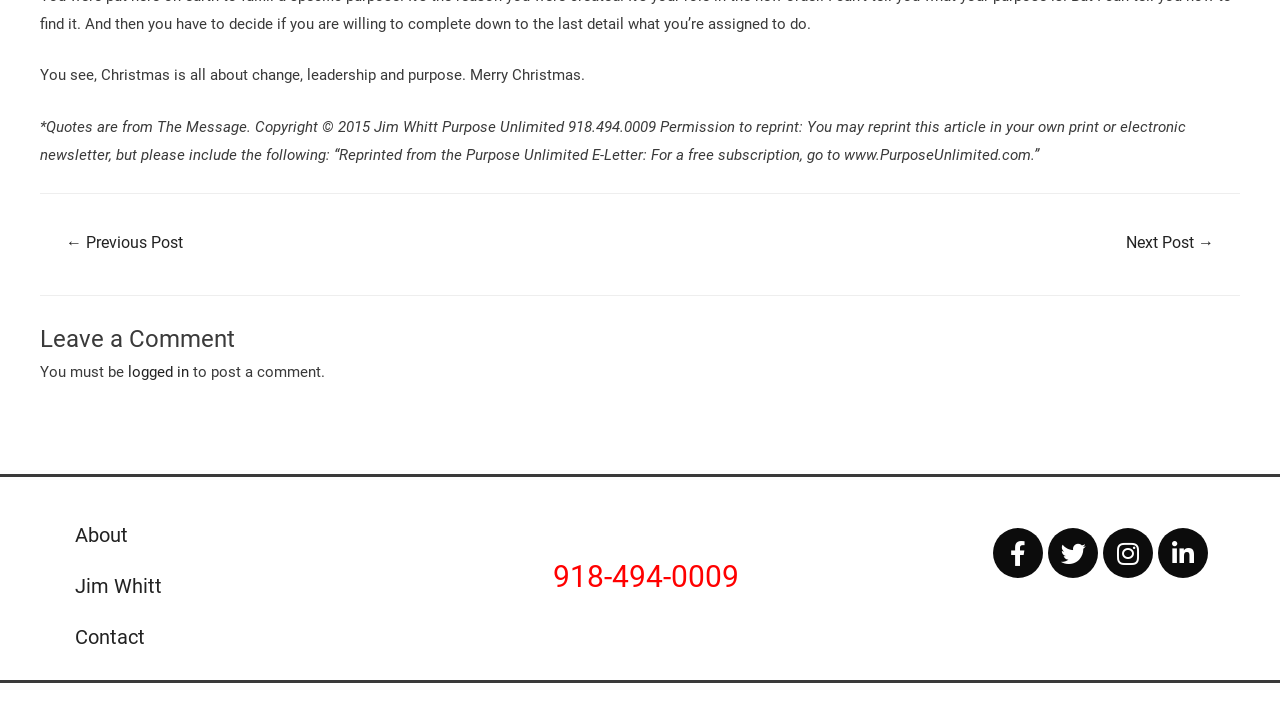Show the bounding box coordinates for the HTML element described as: "logged in".

[0.1, 0.503, 0.148, 0.528]